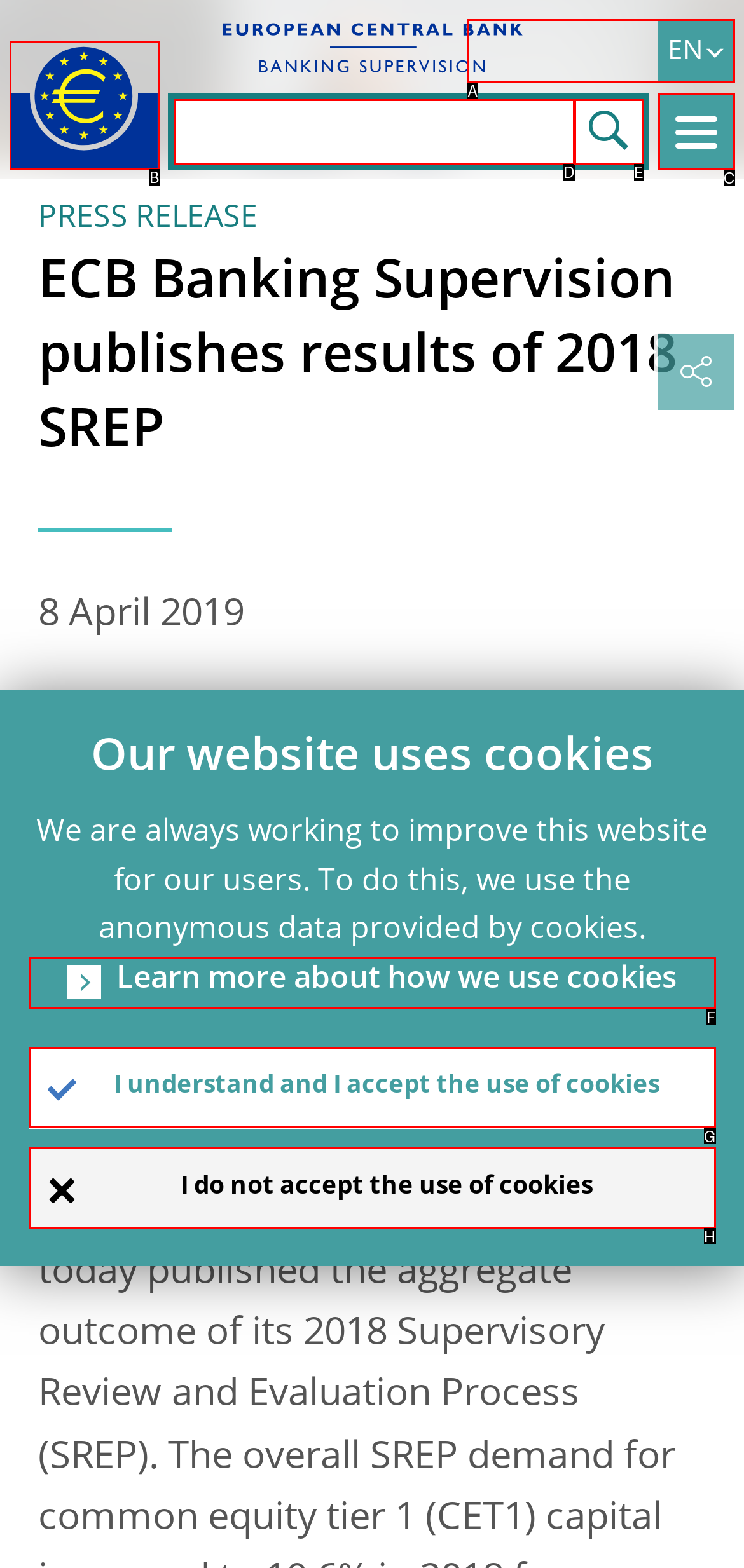Find the option you need to click to complete the following instruction: Click the ECB logo
Answer with the corresponding letter from the choices given directly.

B